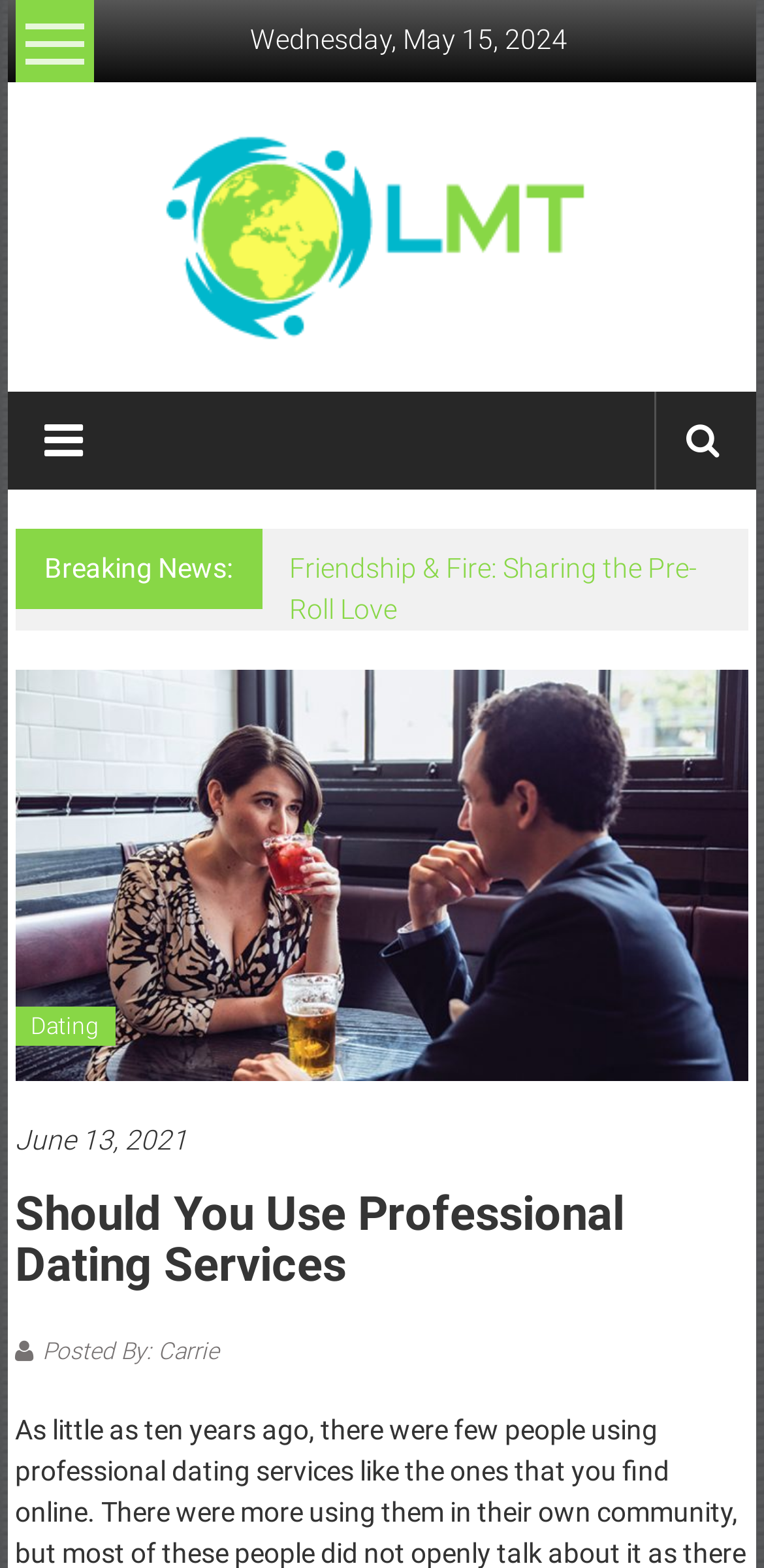Provide a thorough description of the webpage's content and layout.

The webpage appears to be a blog or news article page. At the top, there is a date displayed, "Wednesday, May 15, 2024", which is centered horizontally. Below the date, there is a logo or icon for "Leadership And Motivation Training" with a link to the same, positioned towards the left side of the page. 

To the right of the logo, there is a heading with the same text, "Leadership And Motivation Training". Below this heading, there is a subheading that reads "Britain’s Best Selling Daily Broadsheet". 

Further down, there is a section with a bold title "Breaking News:". Below this title, there is a featured article with a link to "Unlocking The Magic Of Wood Briquettes: Your Ultimate Camping Companion". This article is positioned towards the right side of the page. 

Within the article, there are several links and subheadings. One of the links is to a category called "Dating", and there is a separator or whitespace character between the links. There is also a link to a specific date, "June 13, 2021", which has a time component associated with it. 

The main content of the page is an article titled "Should You Use Professional Dating Services", which is a heading positioned towards the top of the main content area. The article is attributed to an author, "Carrie", whose name is displayed below the article title.